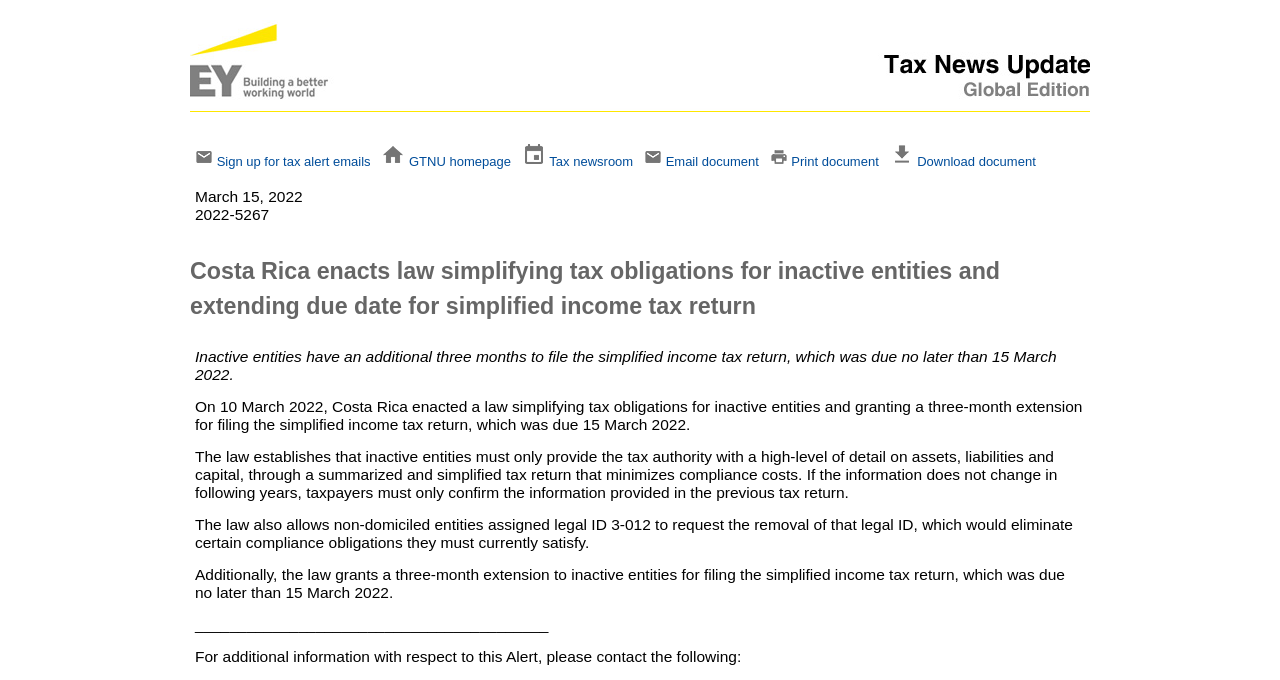Pinpoint the bounding box coordinates of the clickable element needed to complete the instruction: "Email document". The coordinates should be provided as four float numbers between 0 and 1: [left, top, right, bottom].

[0.52, 0.226, 0.593, 0.249]